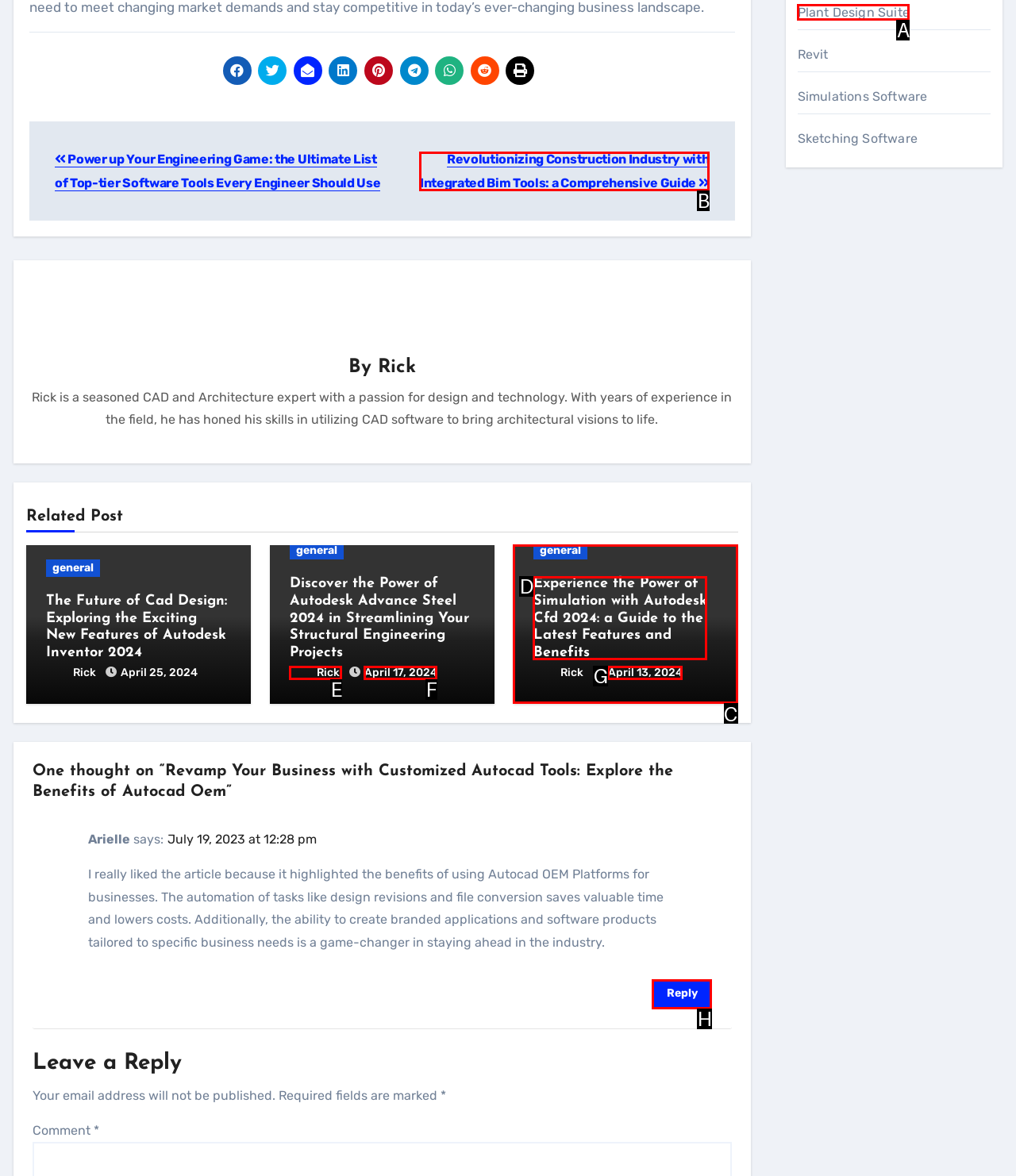Determine the letter of the element you should click to carry out the task: Click on the link 'Plant Design Suite'
Answer with the letter from the given choices.

A